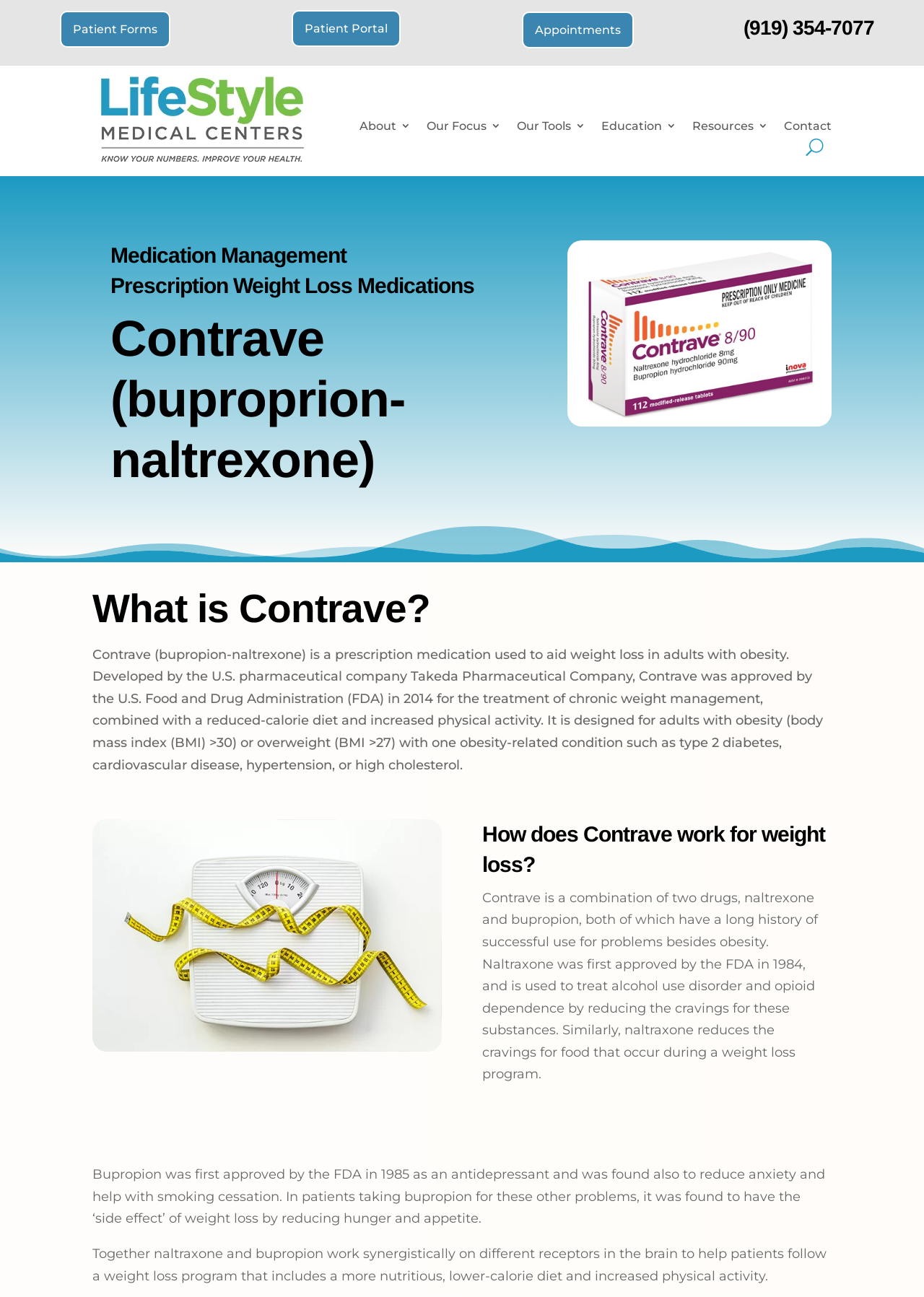Locate the bounding box of the UI element described by: "About" in the given webpage screenshot.

[0.389, 0.092, 0.445, 0.107]